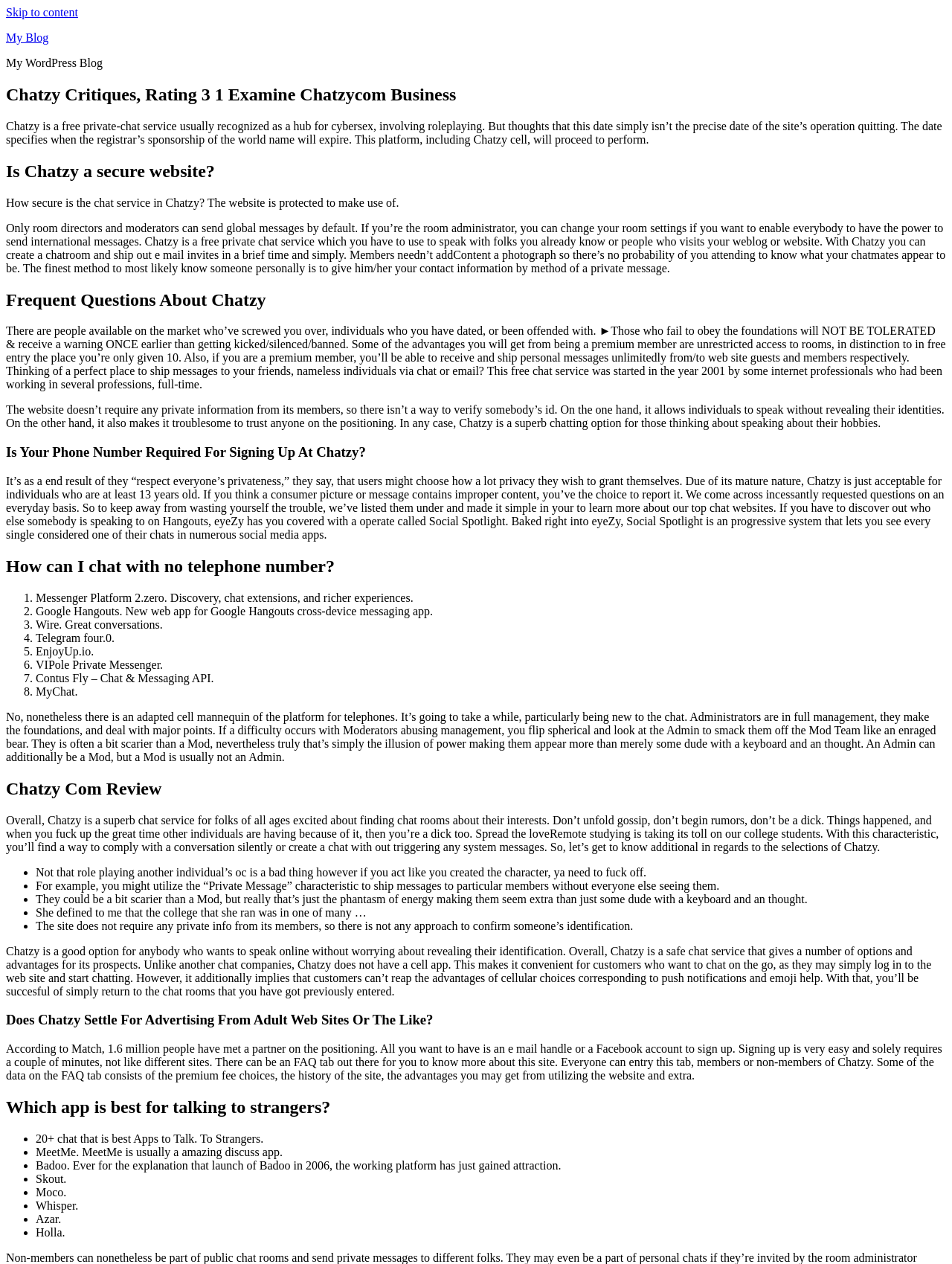Give a concise answer using one word or a phrase to the following question:
What is the minimum age requirement to use Chatzy?

13 years old